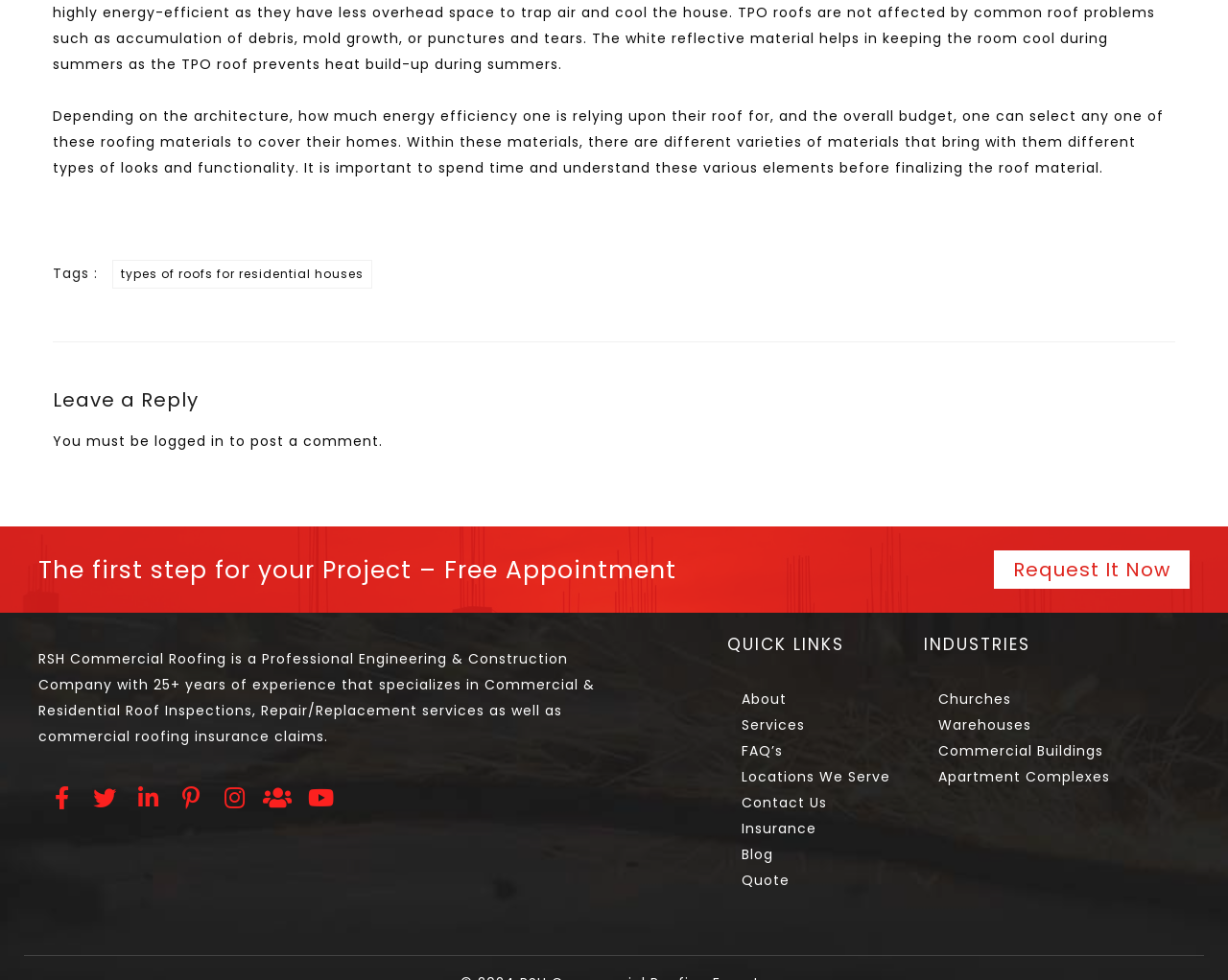Indicate the bounding box coordinates of the element that must be clicked to execute the instruction: "Navigate to page 2". The coordinates should be given as four float numbers between 0 and 1, i.e., [left, top, right, bottom].

None